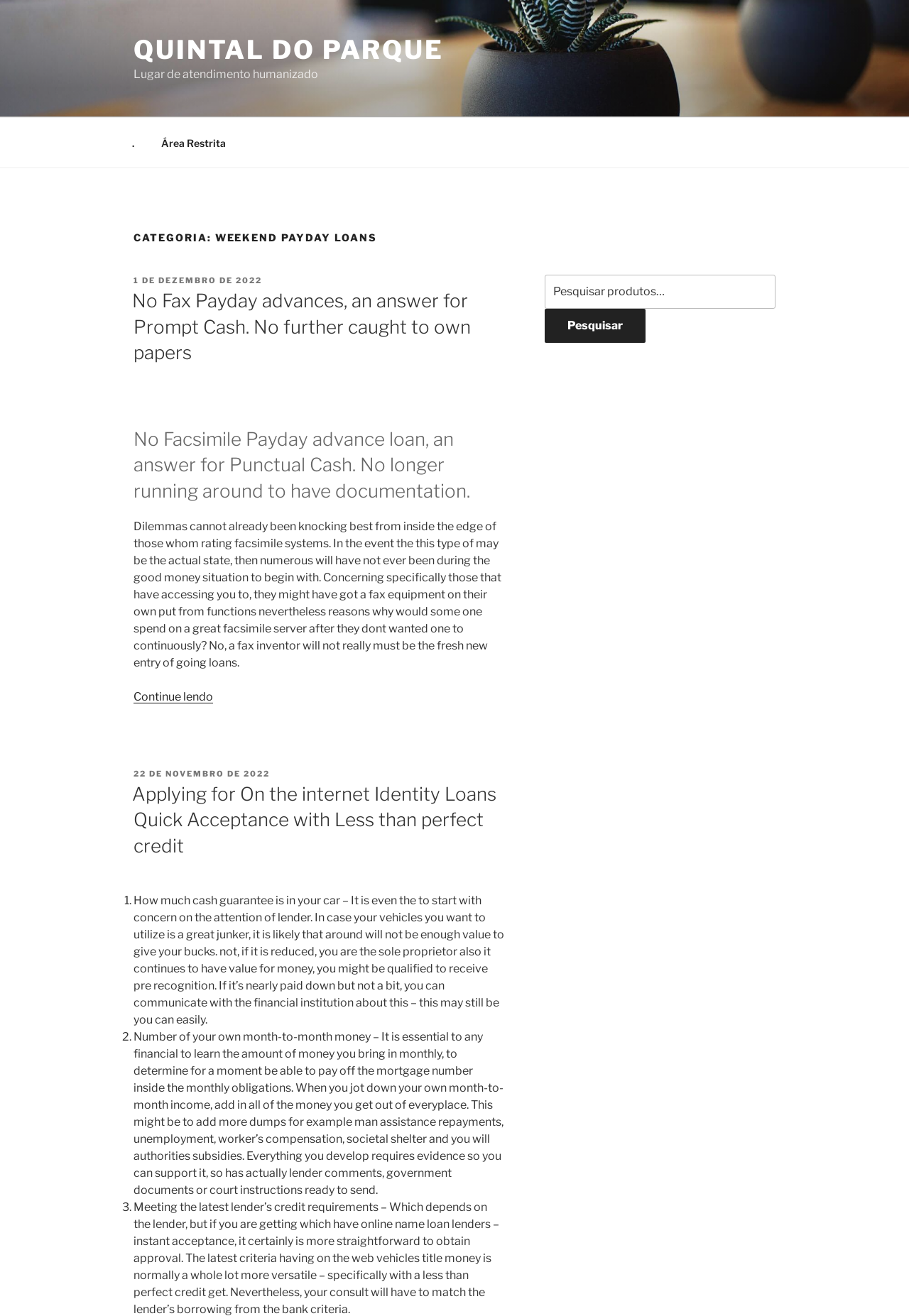Based on the image, please elaborate on the answer to the following question:
What is the purpose of the search bar?

I looked at the search bar element, which is labeled 'Pesquisar por:' and has a search box and a button. The purpose of this element is to allow users to search the website for specific content, as indicated by the label and the functionality of the search box and button.